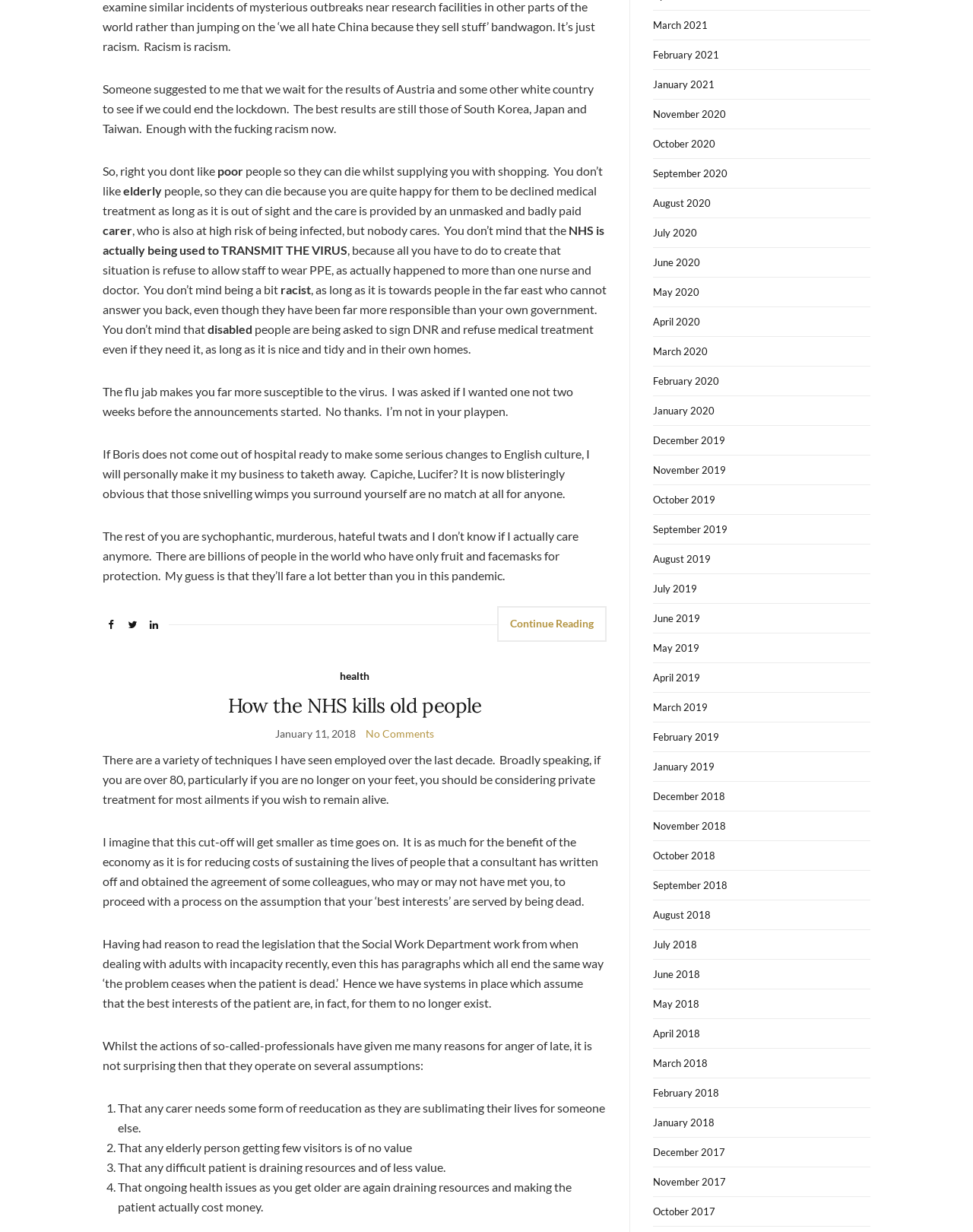Please find and report the bounding box coordinates of the element to click in order to perform the following action: "Click the 'health' link". The coordinates should be expressed as four float numbers between 0 and 1, in the format [left, top, right, bottom].

[0.349, 0.542, 0.38, 0.556]